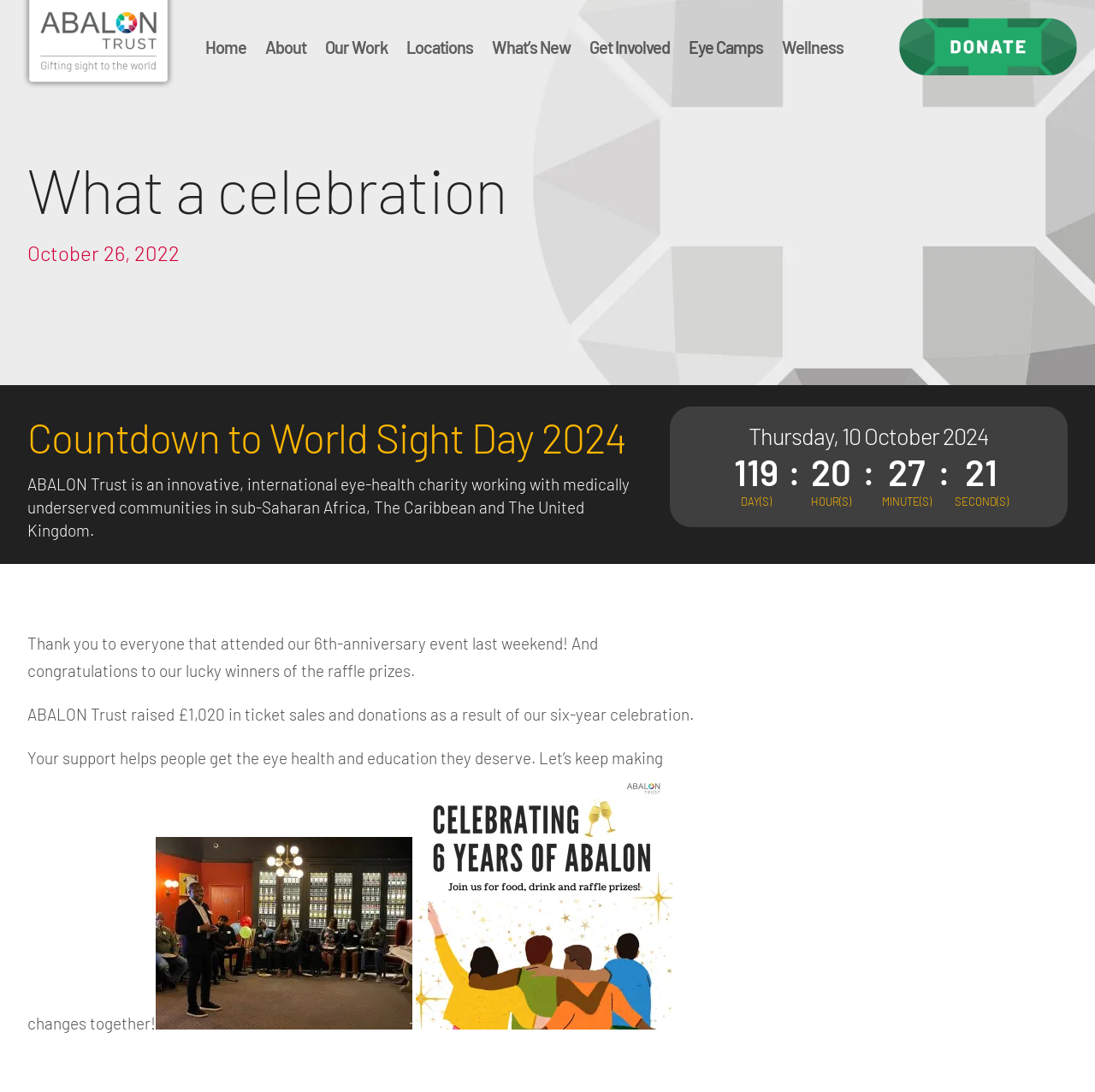Deliver a detailed narrative of the webpage's visual and textual elements.

The webpage is about Abalon Trust, an international eye-health charity. At the top, there is a navigation menu with 9 links: Home, About, Our Work, Locations, What’s New, Get Involved, Eye Camps, Wellness, and an empty link. 

Below the navigation menu, there is a large heading "What a celebration" followed by a date "October 26, 2022". 

Further down, there is another heading "Countdown to World Sight Day 2024" with a description of Abalon Trust's mission and work. 

On the right side of the page, there is a countdown timer to World Sight Day 2024, displaying the number of days, hours, minutes, and seconds remaining. 

Below the countdown timer, there are three paragraphs of text. The first paragraph thanks attendees of Abalon Trust's 6th-anniversary event and congratulates the winners of the raffle prizes. The second paragraph announces that Abalon Trust raised £1,020 in ticket sales and donations during the event. The third paragraph expresses gratitude for the support and encourages continued efforts to make a difference in eye health and education.

On the right side of the text, there is an image of Adam Mapani, the CEO of Abalon Trust, speaking to supporters.